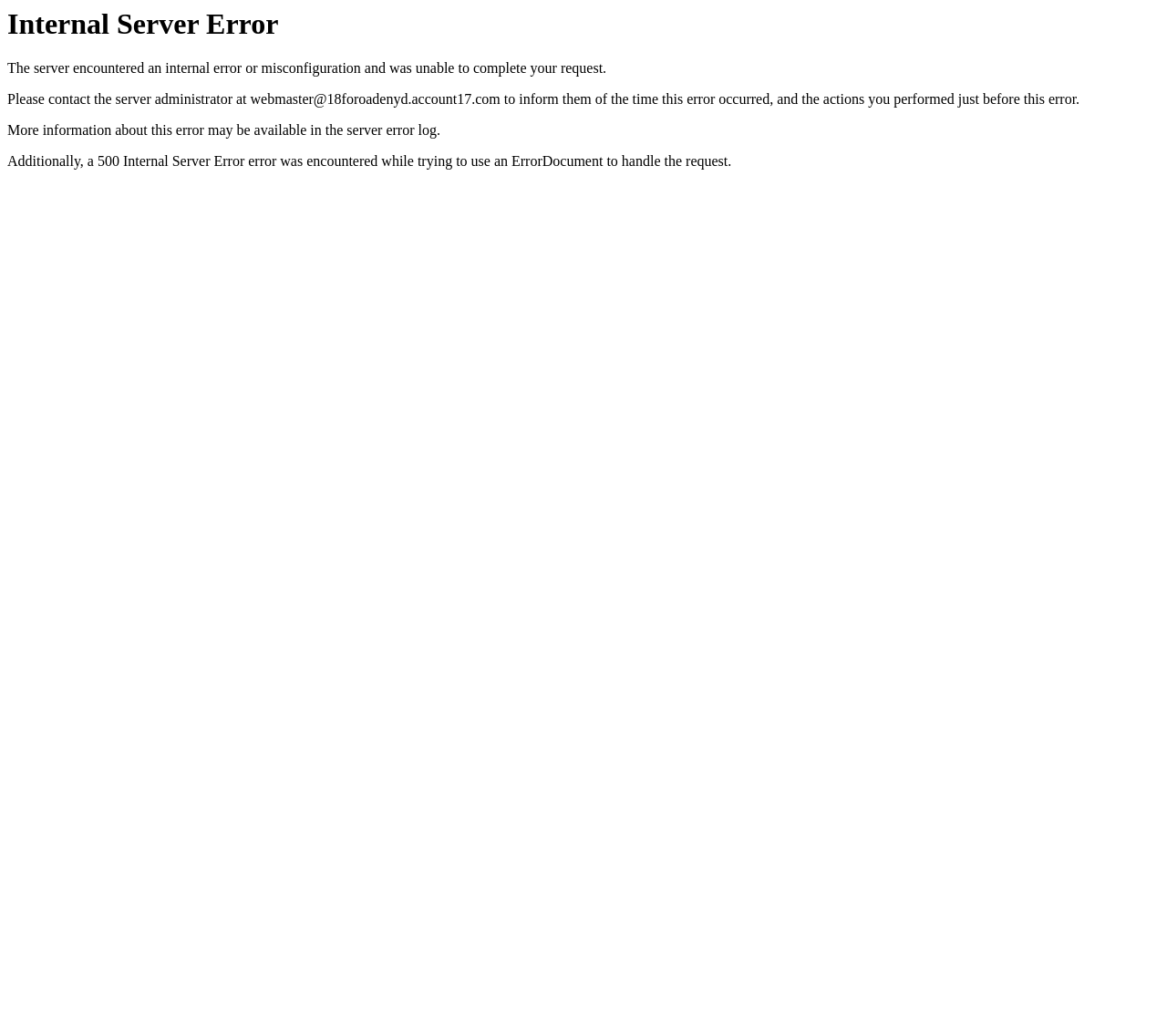Please determine the primary heading and provide its text.

Internal Server Error